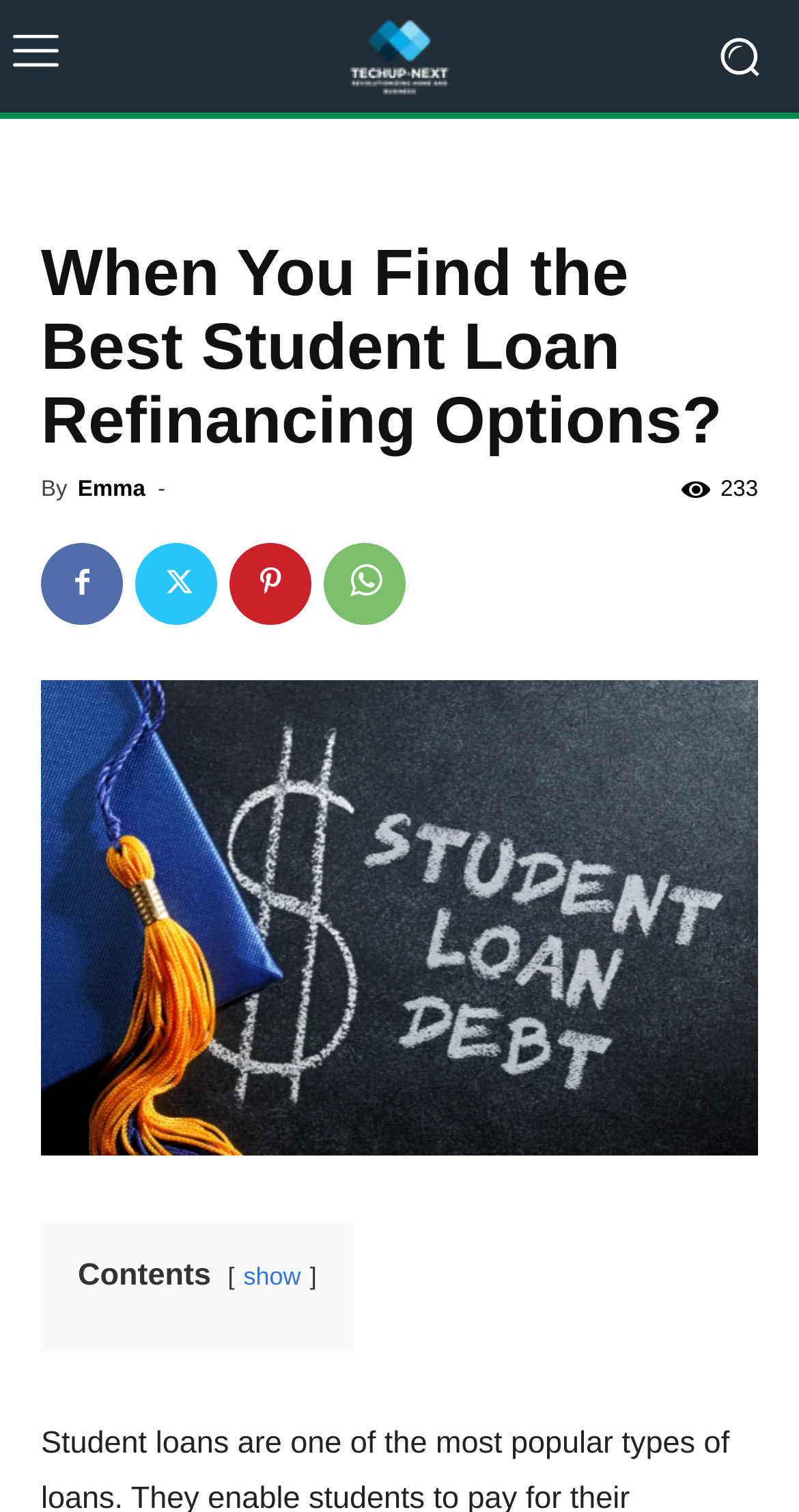Identify the coordinates of the bounding box for the element that must be clicked to accomplish the instruction: "Learn more about student loan debt".

[0.051, 0.45, 0.949, 0.765]